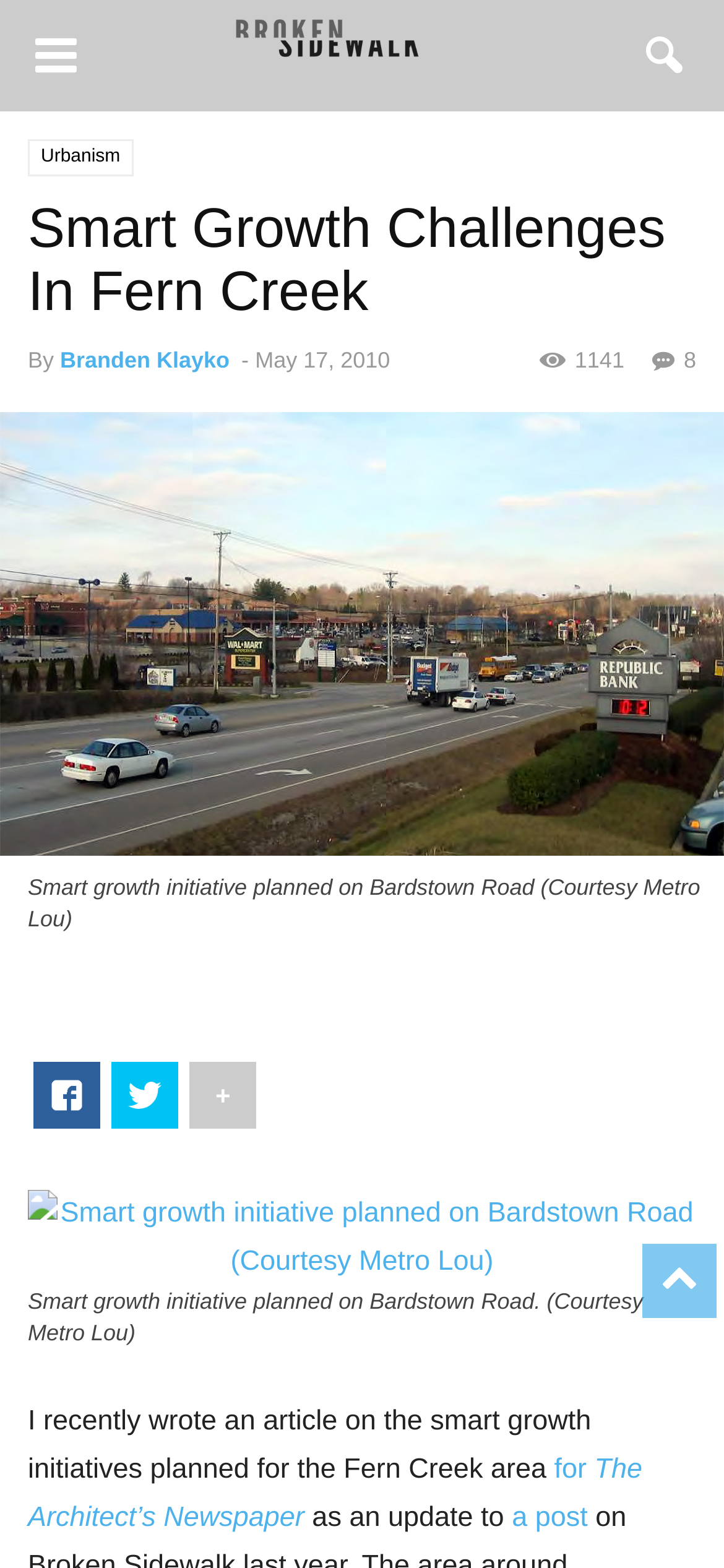What is the author of the article?
Using the picture, provide a one-word or short phrase answer.

Branden Klayko